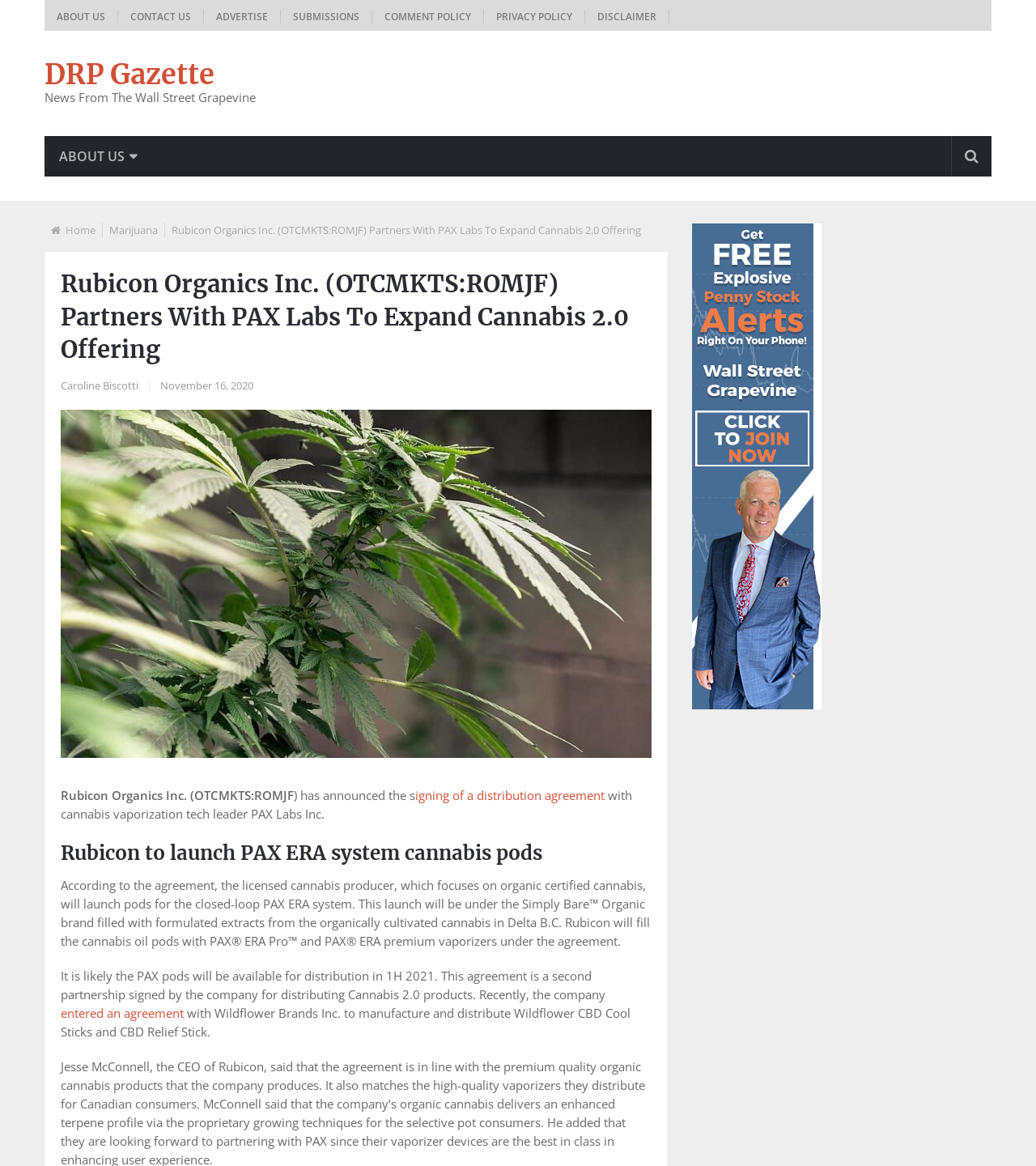Answer briefly with one word or phrase:
What is the brand name of the cannabis oil pods?

Simply Bare Organic